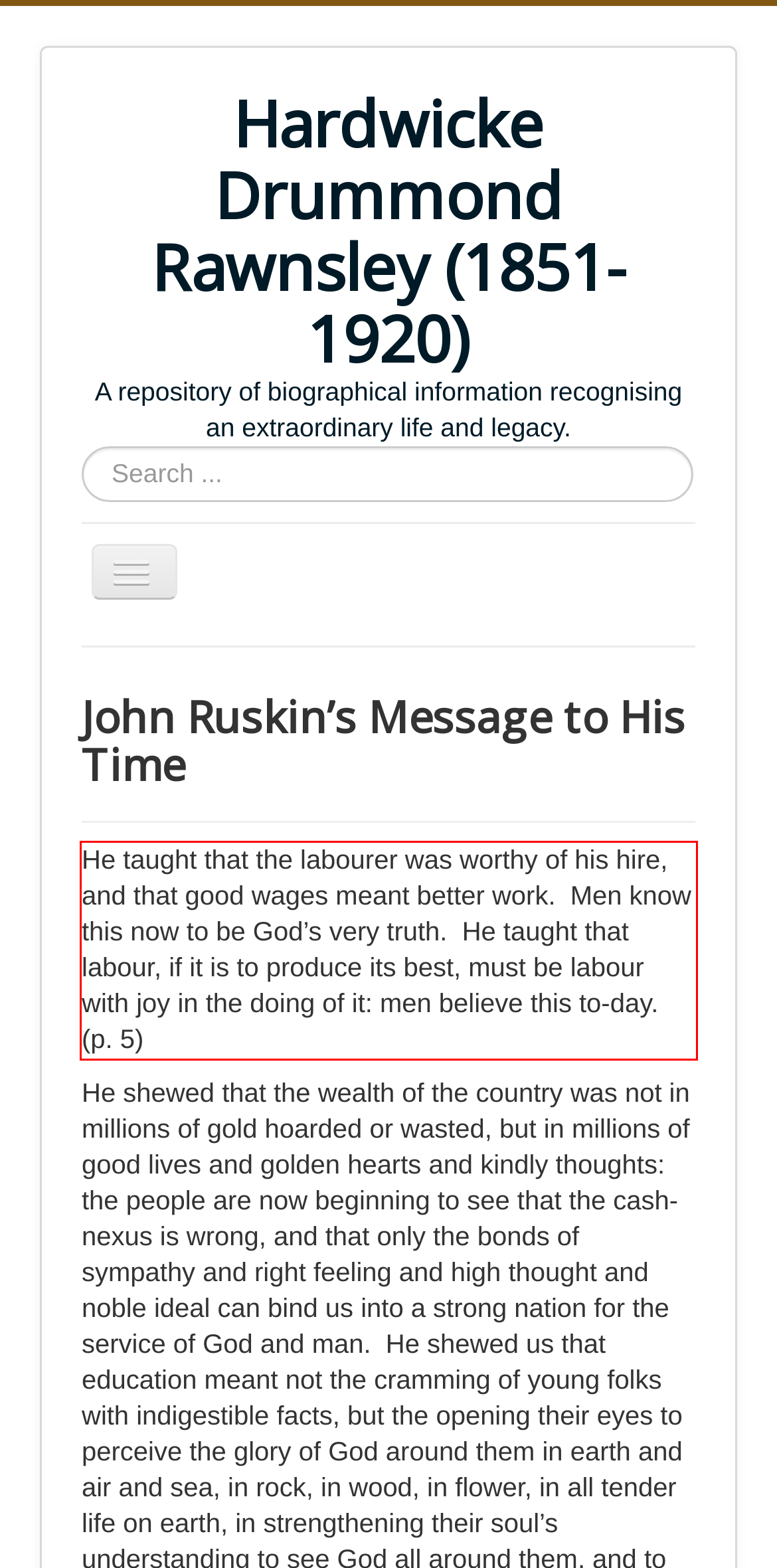Look at the provided screenshot of the webpage and perform OCR on the text within the red bounding box.

He taught that the labourer was worthy of his hire, and that good wages meant better work. Men know this now to be God’s very truth. He taught that labour, if it is to produce its best, must be labour with joy in the doing of it: men believe this to-day. (p. 5)